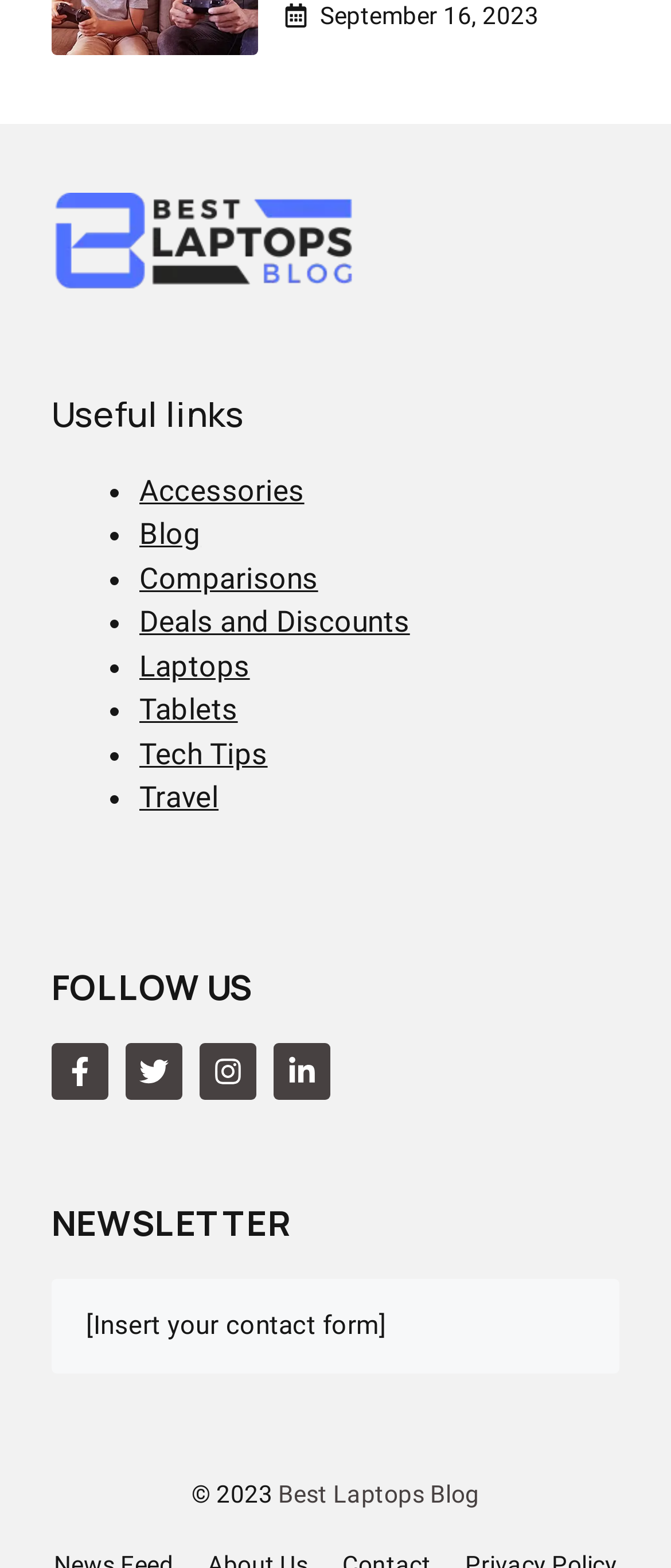Please provide the bounding box coordinate of the region that matches the element description: Comparisons. Coordinates should be in the format (top-left x, top-left y, bottom-right x, bottom-right y) and all values should be between 0 and 1.

[0.208, 0.357, 0.474, 0.379]